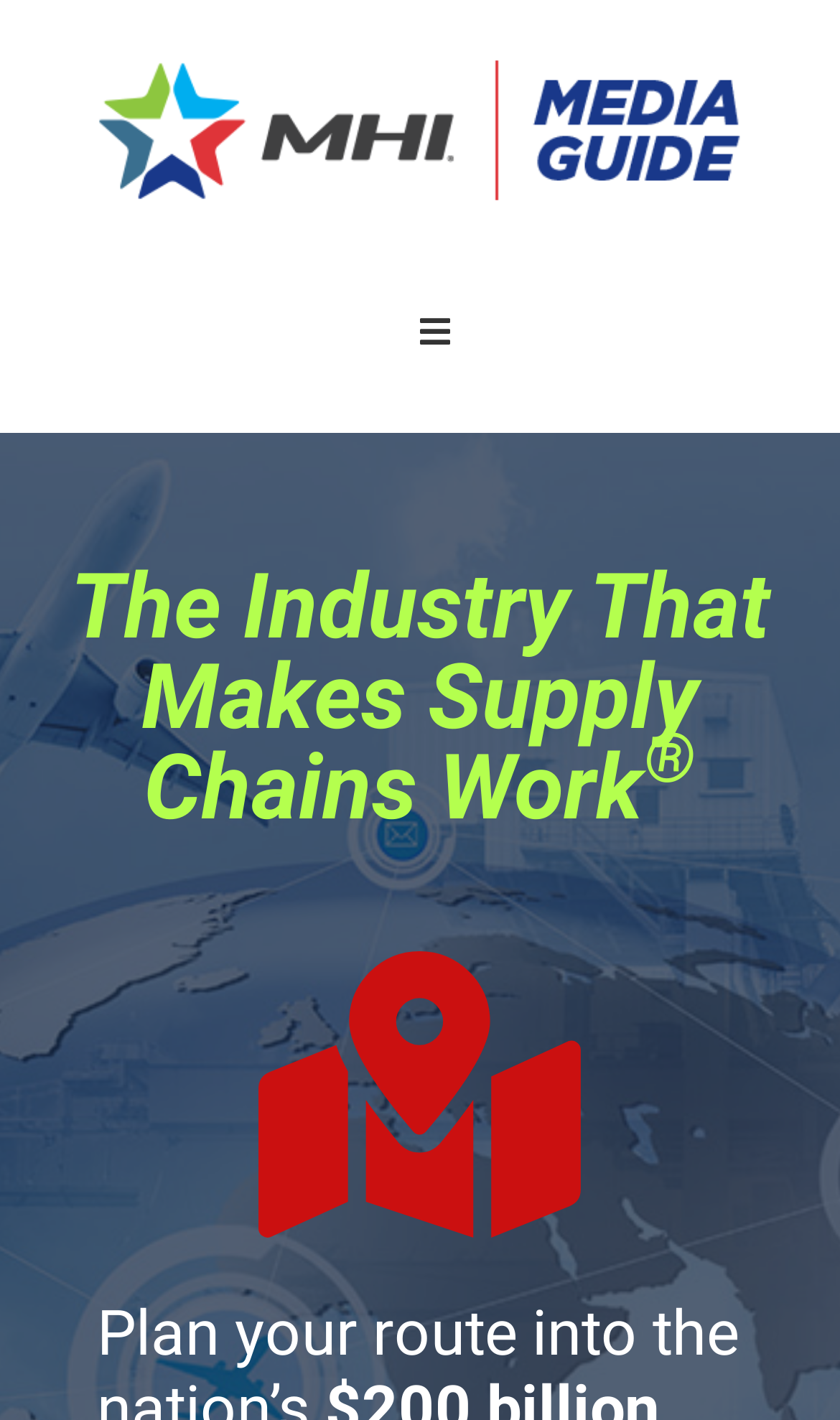Please identify the primary heading of the webpage and give its text content.

MHI Media Guide